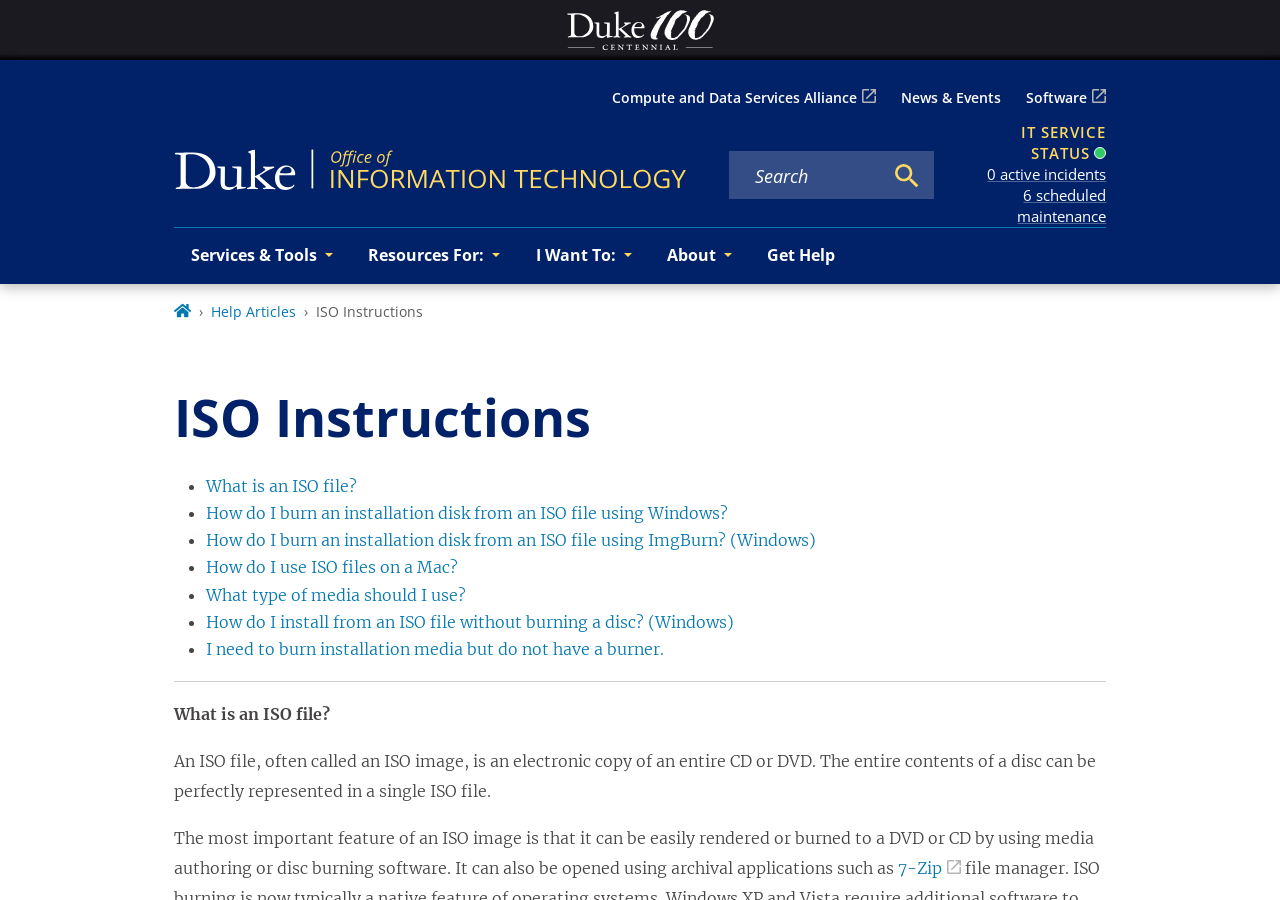Create a detailed summary of the webpage's content and design.

The webpage is about ISO instructions provided by the Office of Information Technology. At the top left corner, there is a Duke 100 Centennial logo, and next to it, a utility menu with links to Compute and Data Services Alliance, News & Events, and Software. Below the logo, there is a search box with a search button to the right. 

To the right of the search box, there is a section displaying the IT service status, indicating that all systems are operational, with 0 active incidents and 6 scheduled maintenance. Below this section, there is a primary navigation menu with buttons for Services & Tools, Resources For:, I Want To:, and About, as well as a link to Get Help.

Below the primary navigation menu, there is a breadcrumb navigation menu showing the path from Home to Help Articles to ISO Instructions. The main content of the page is headed by a title "ISO Instructions" and consists of a list of links to various topics related to ISO files, including what an ISO file is, how to burn an installation disk from an ISO file, and how to use ISO files on a Mac.

Below the list of links, there is a horizontal separator, followed by a section of text that explains what an ISO file is, its features, and how it can be used. The text also mentions that an ISO image can be opened using archival applications such as 7-Zip.